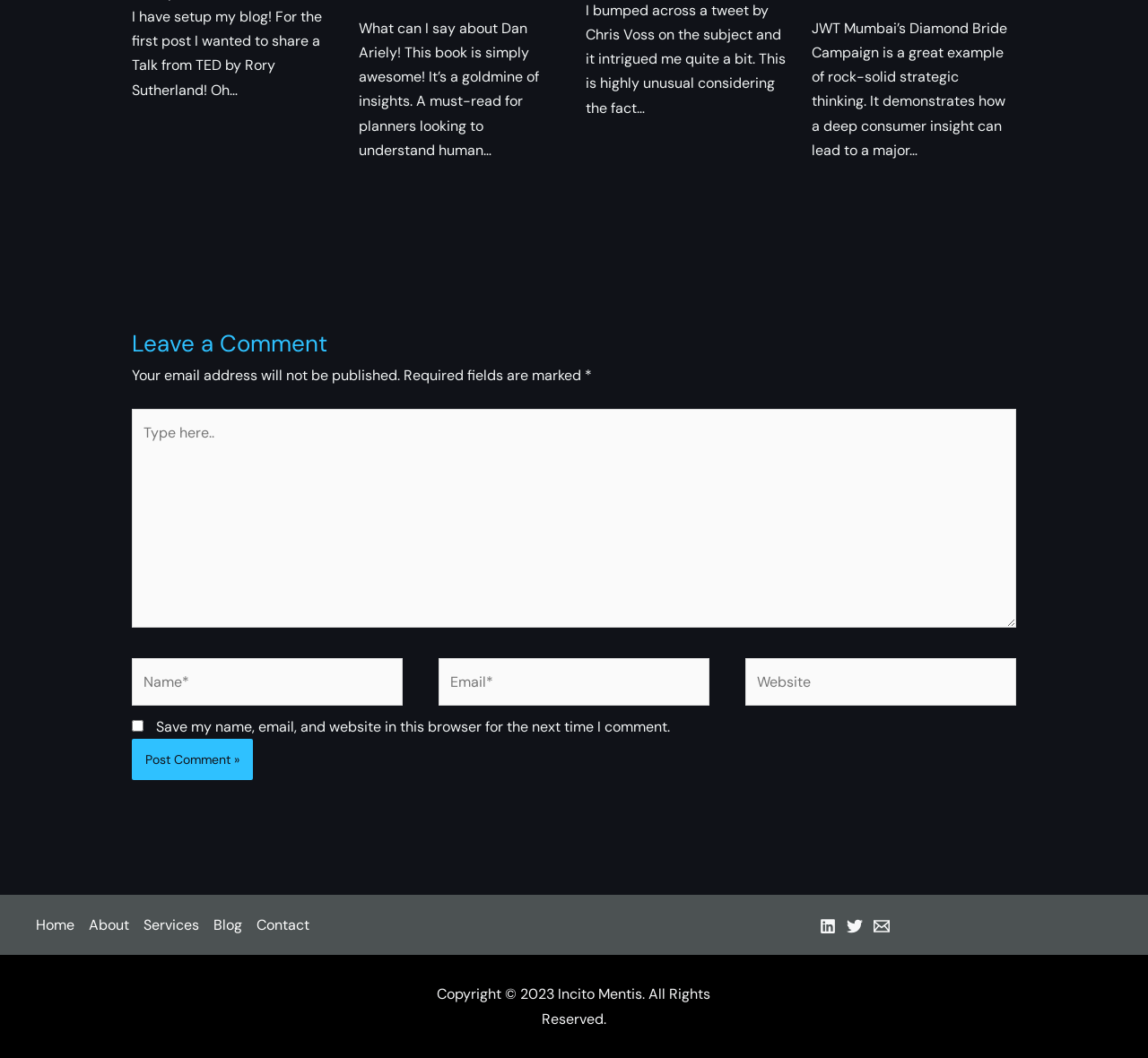Provide your answer in a single word or phrase: 
How many social media links are present at the bottom of the webpage? 

3